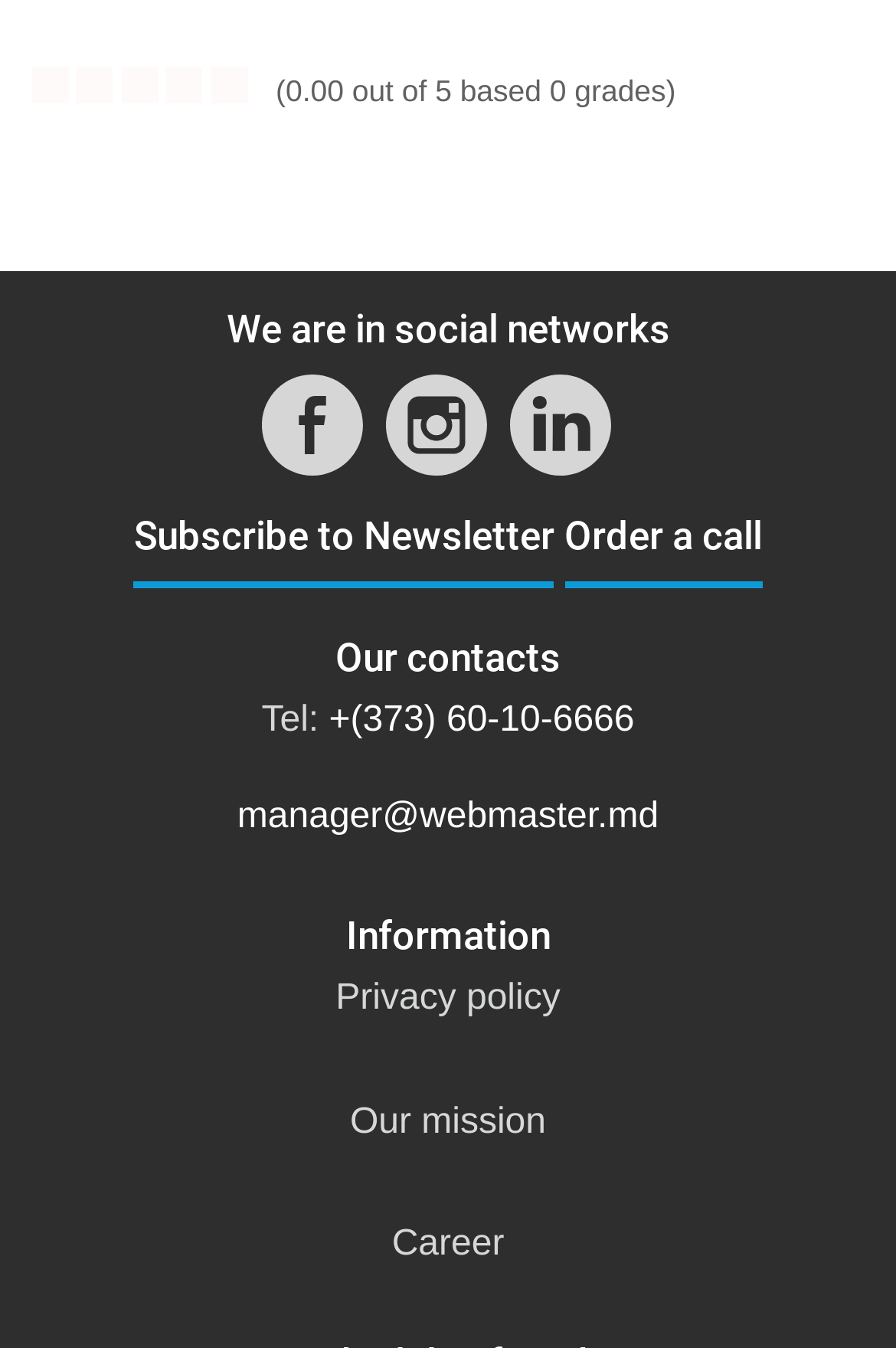Using the information in the image, could you please answer the following question in detail:
What is the phone number for contact?

I looked for the 'Tel:' label and found the corresponding phone number, which is +(373) 60-10-6666.